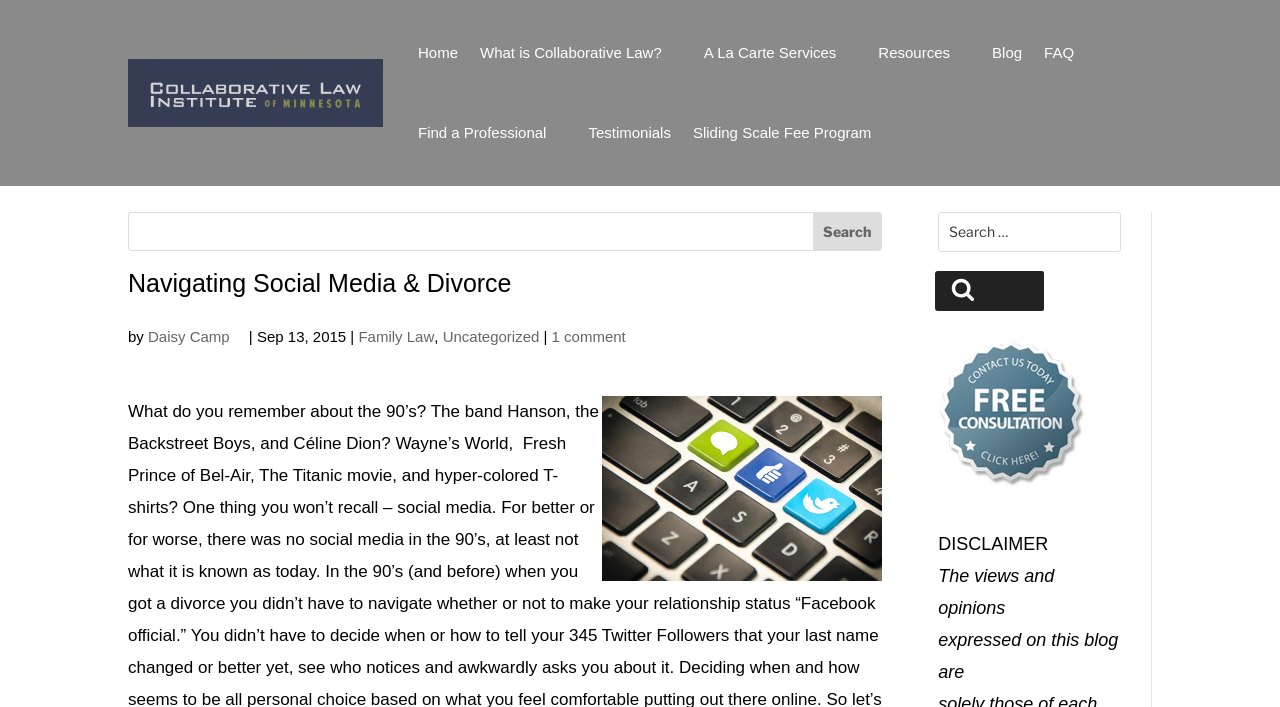Please identify the coordinates of the bounding box for the clickable region that will accomplish this instruction: "Click on the 'What is Collaborative Law?' link".

[0.375, 0.018, 0.533, 0.132]